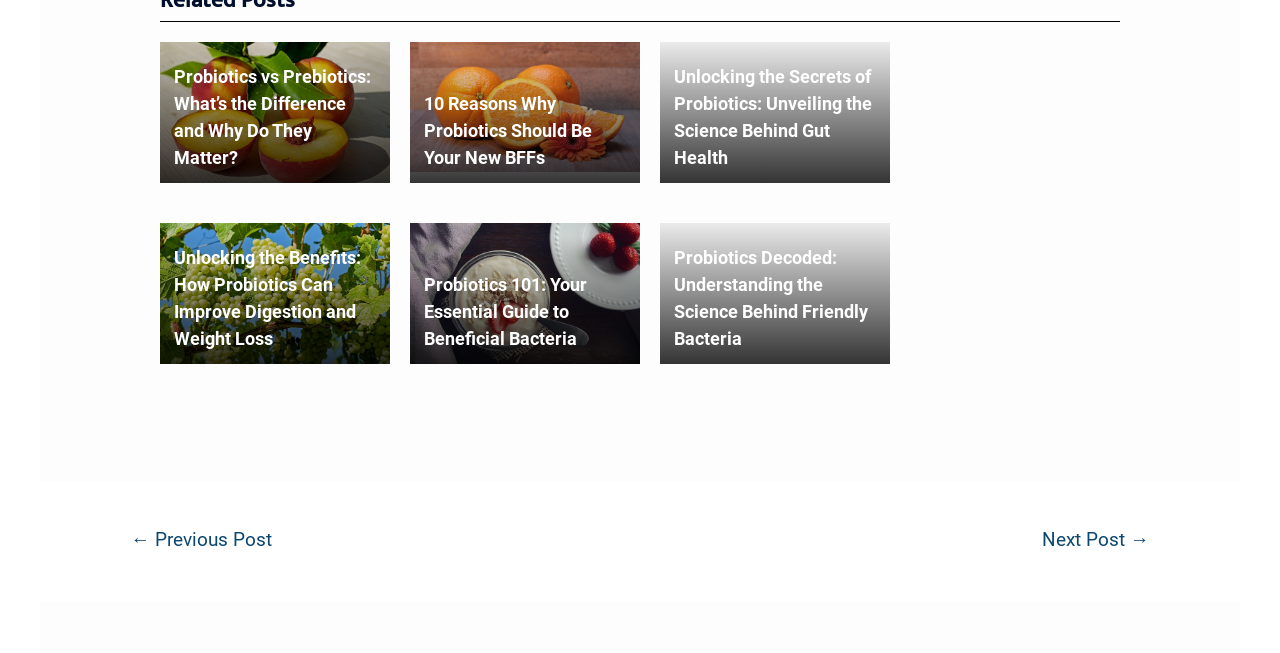What is the main topic of the webpage?
Identify the answer in the screenshot and reply with a single word or phrase.

Probiotics